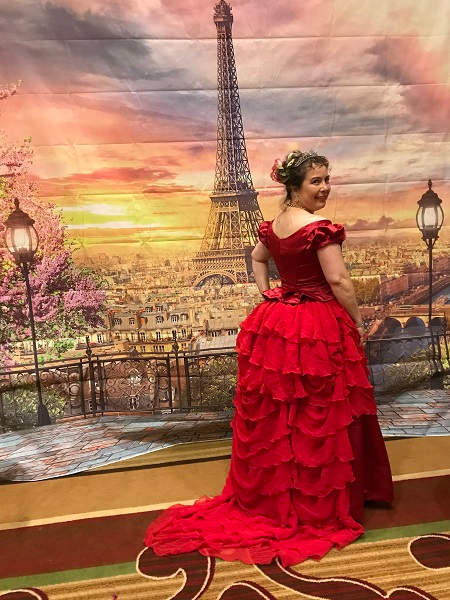What is the iconic landmark in the background? Look at the image and give a one-word or short phrase answer.

Eiffel Tower